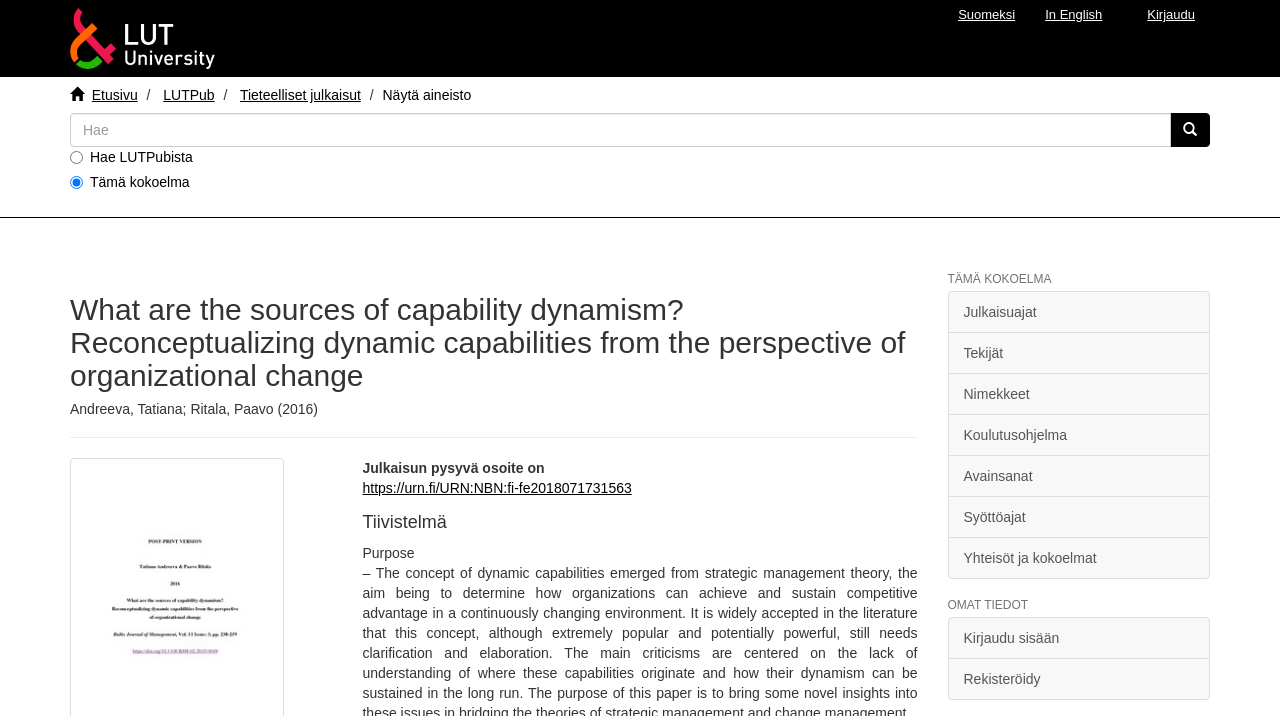Find the bounding box coordinates of the element you need to click on to perform this action: 'View publication details'. The coordinates should be represented by four float values between 0 and 1, in the format [left, top, right, bottom].

[0.283, 0.643, 0.425, 0.665]